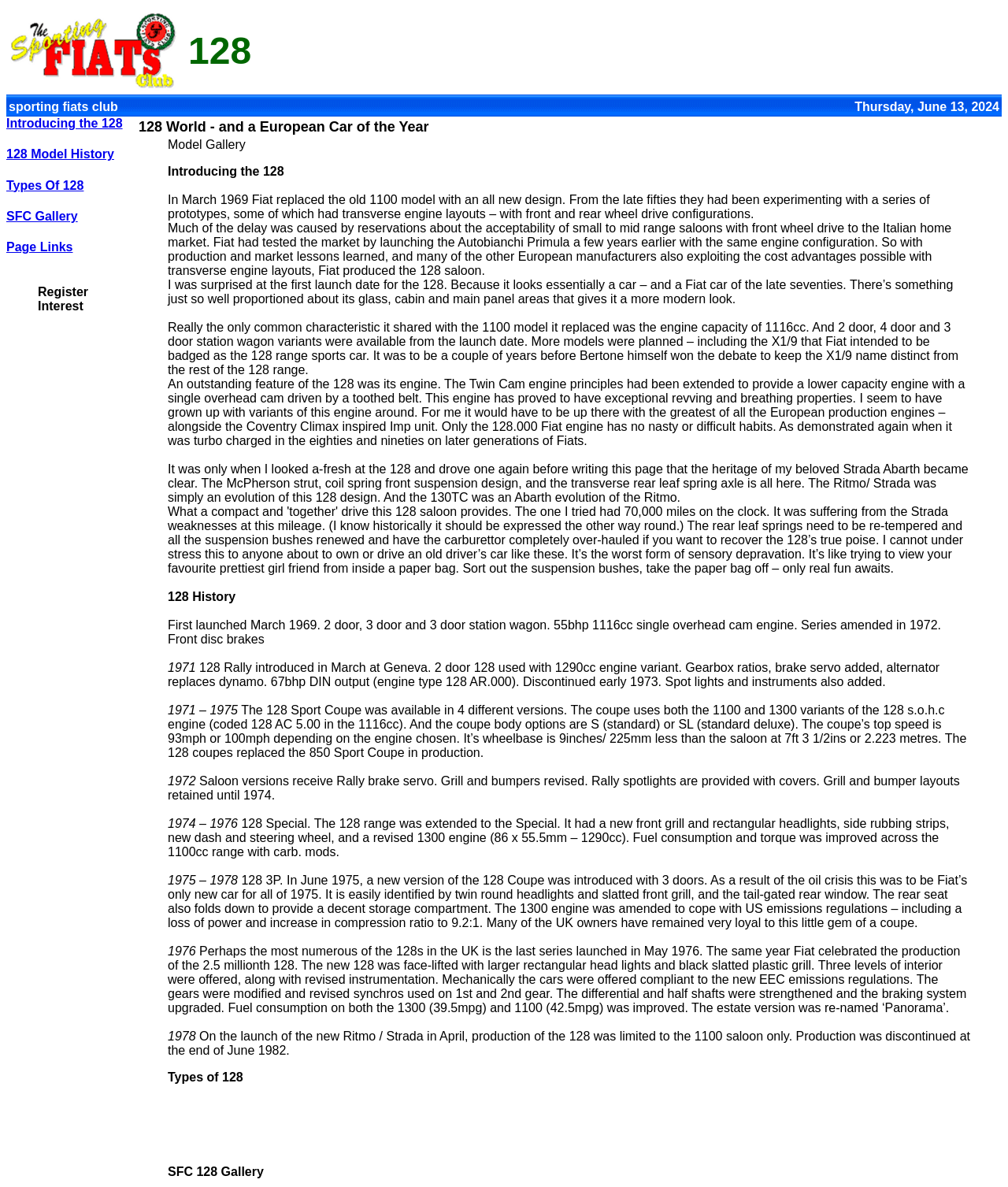Identify the bounding box for the described UI element. Provide the coordinates in (top-left x, top-left y, bottom-right x, bottom-right y) format with values ranging from 0 to 1: Introducing the 128

[0.006, 0.098, 0.122, 0.109]